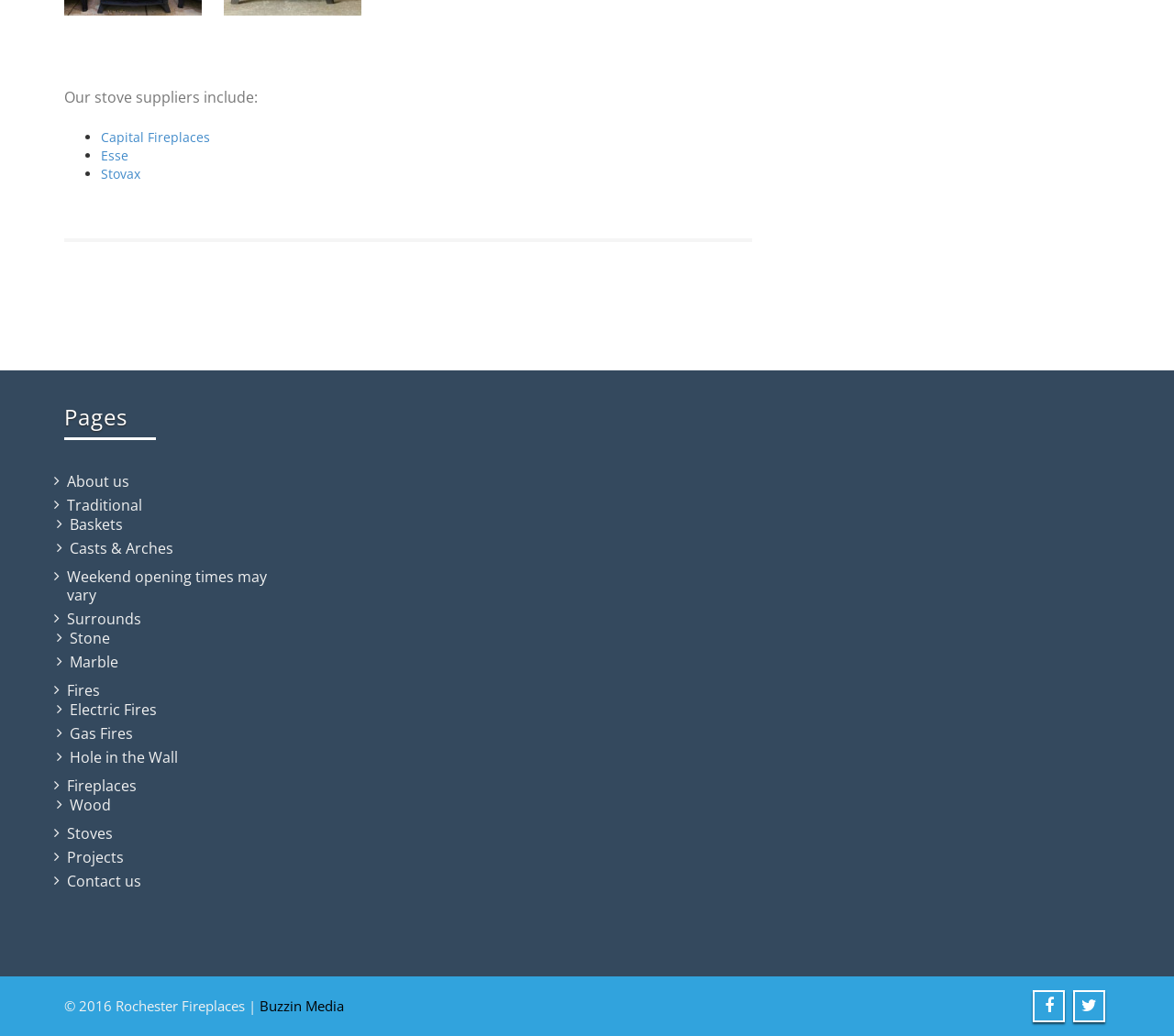What is the year mentioned in the copyright text?
Kindly answer the question with as much detail as you can.

The copyright text at the bottom of the webpage mentions the year 2016, which is part of the static text '© 2016 Rochester Fireplaces |'.